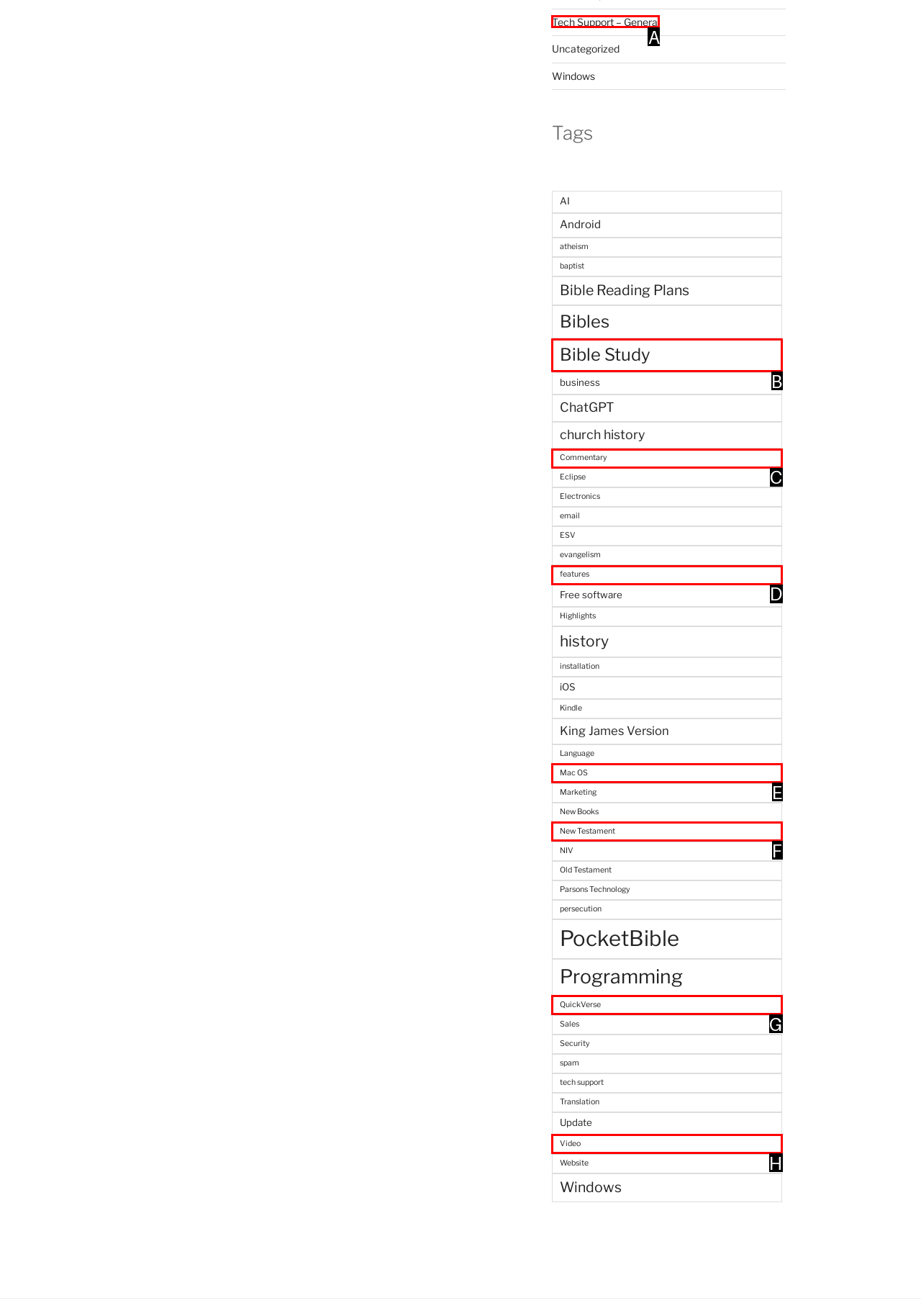What letter corresponds to the UI element described here: Tech Support – General
Reply with the letter from the options provided.

A